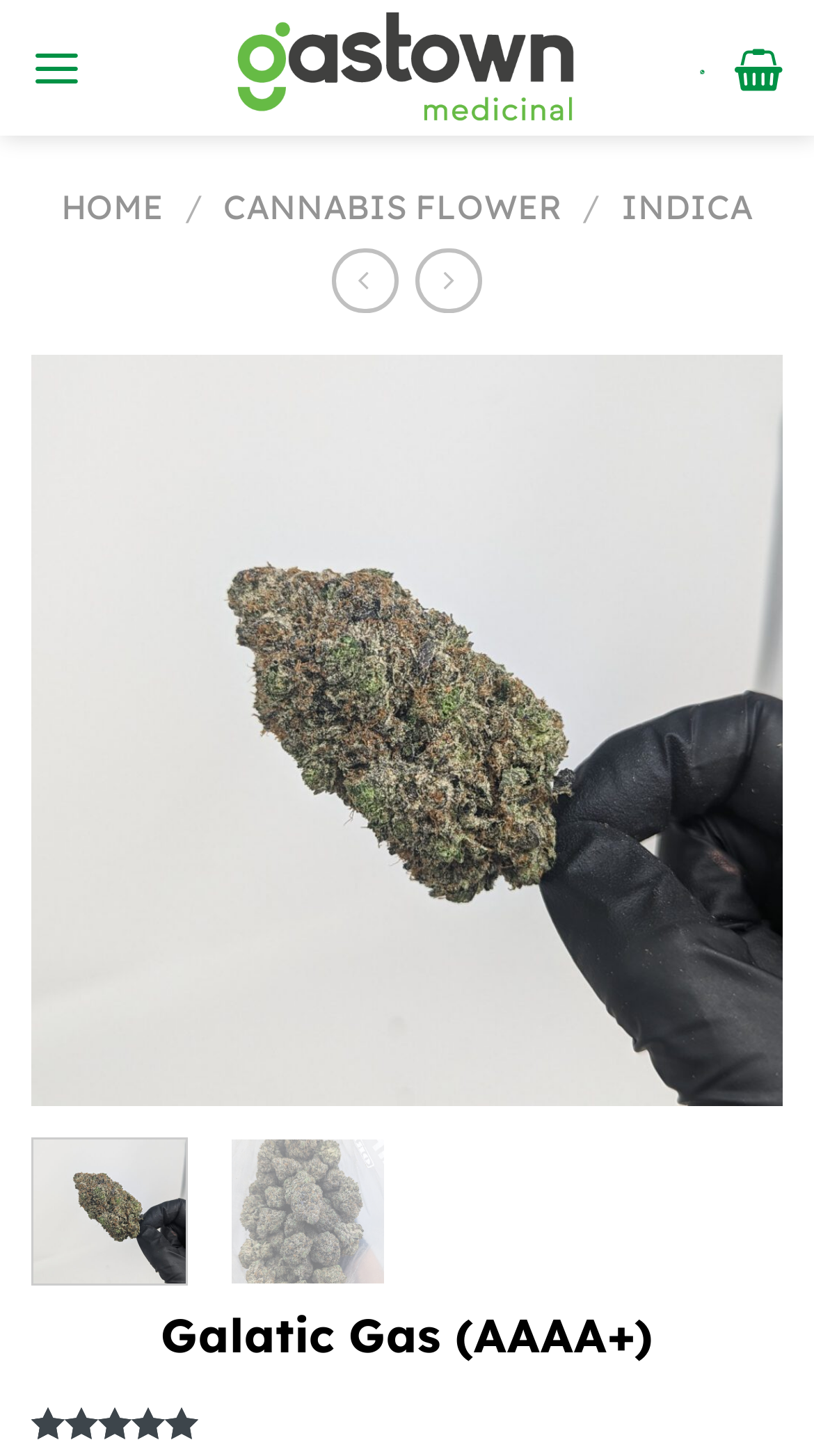Determine the bounding box for the UI element described here: "title="Gastown Medicinal"".

[0.179, 0.0, 0.821, 0.093]